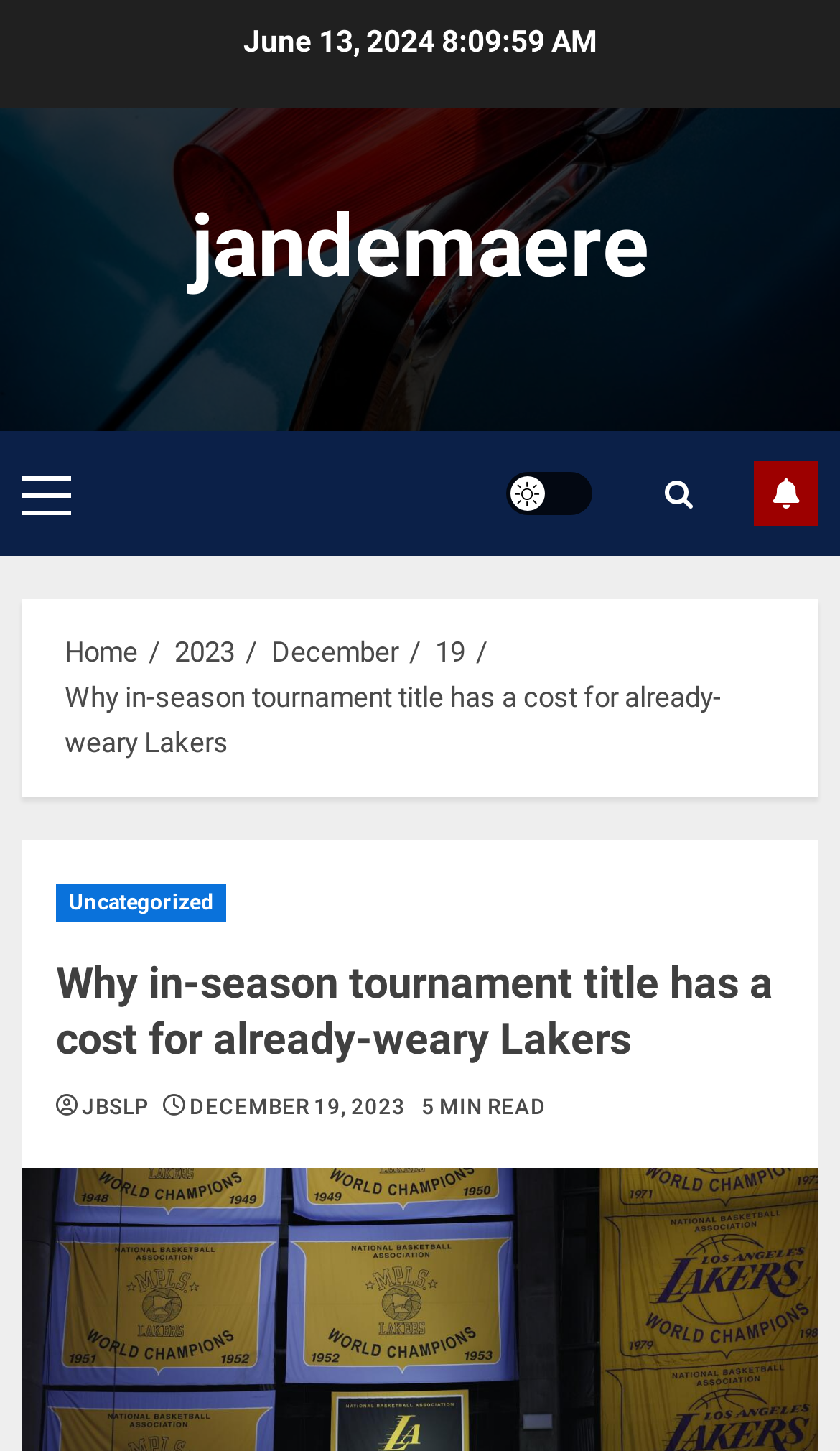Give a concise answer of one word or phrase to the question: 
What is the date of the article?

June 13, 2024